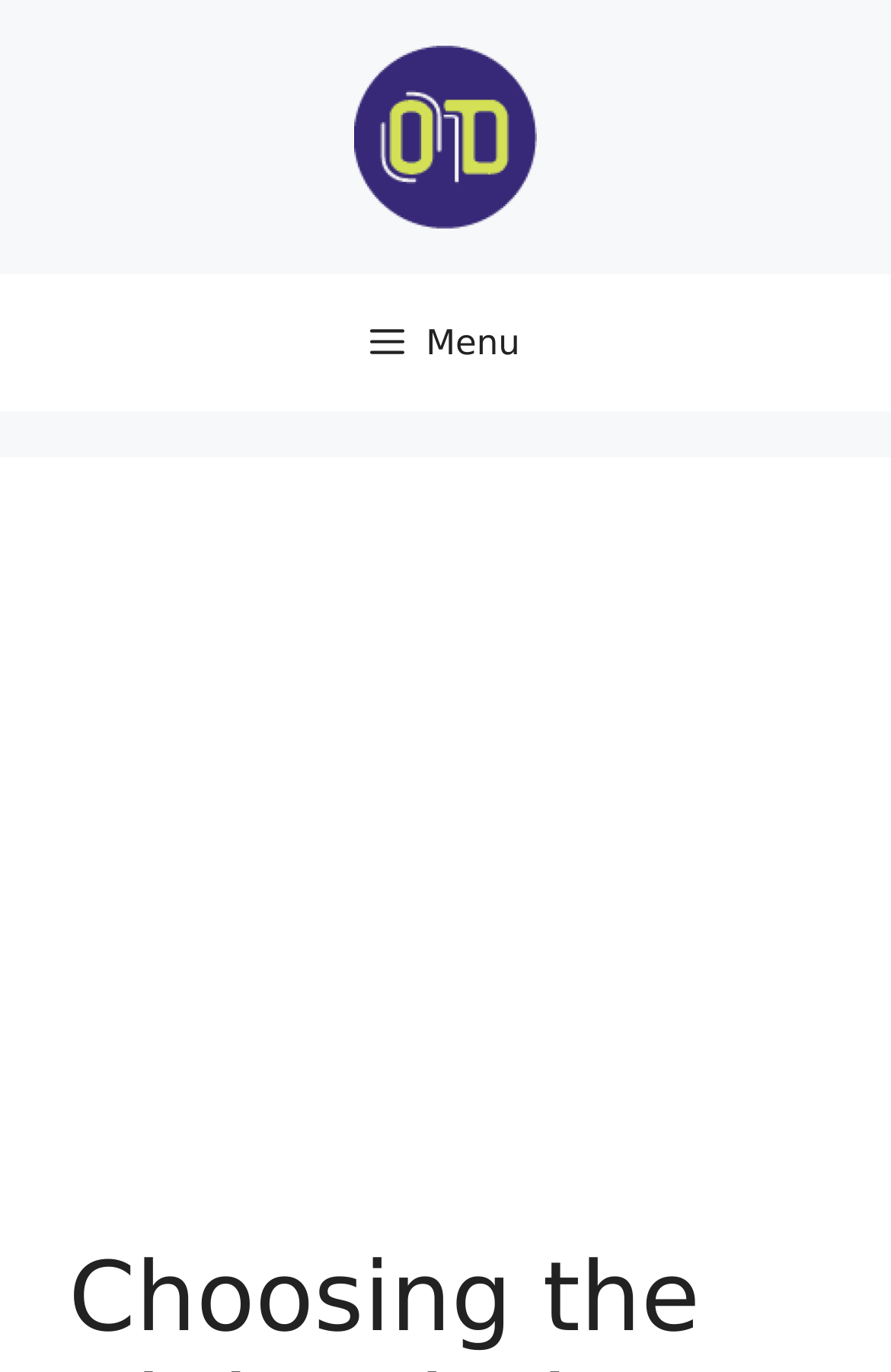Determine the bounding box of the UI component based on this description: "alt="Online Demand"". The bounding box coordinates should be four float values between 0 and 1, i.e., [left, top, right, bottom].

[0.397, 0.082, 0.603, 0.115]